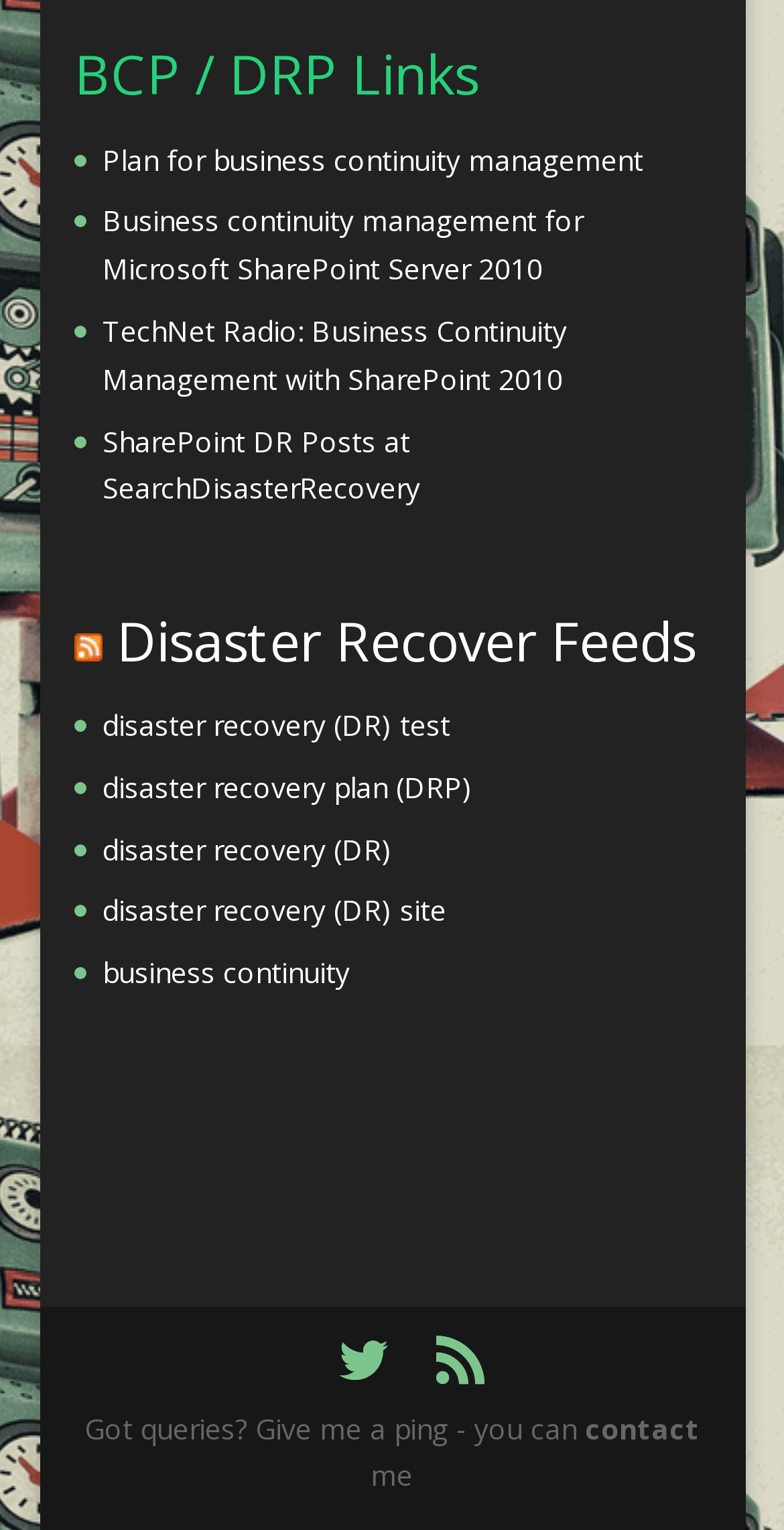Give a one-word or one-phrase response to the question: 
How many icons are on the webpage?

2